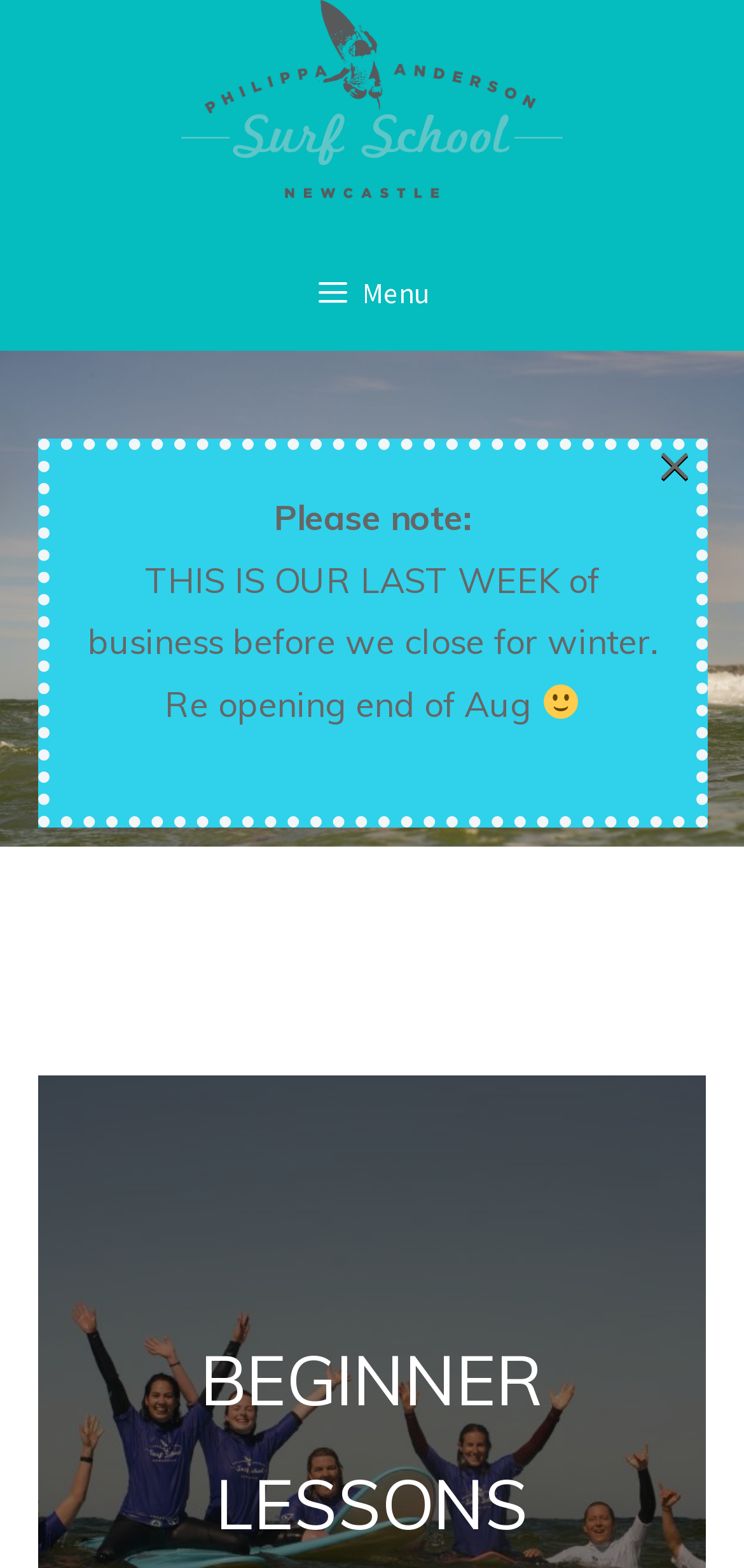What is the current status of the business?
Utilize the information in the image to give a detailed answer to the question.

I found this information by reading the static text element that says 'THIS IS OUR LAST WEEK of business before we close for winter. Re opening end of Aug'.